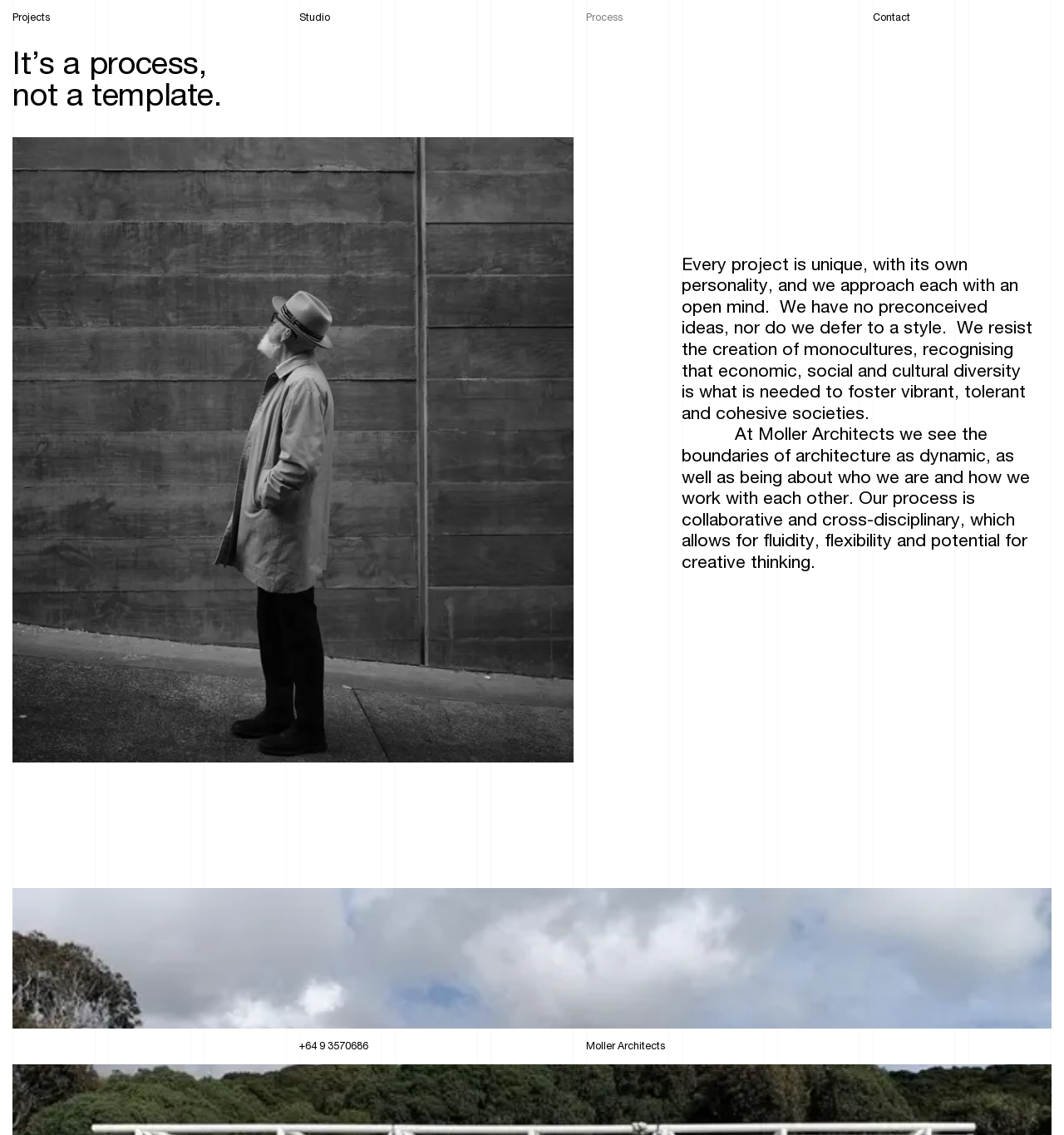What is the approach of Moller Architects to each project?
Kindly offer a detailed explanation using the data available in the image.

According to the static text element on the webpage, Moller Architects approaches each project with an open mind, without preconceived ideas or a specific style.